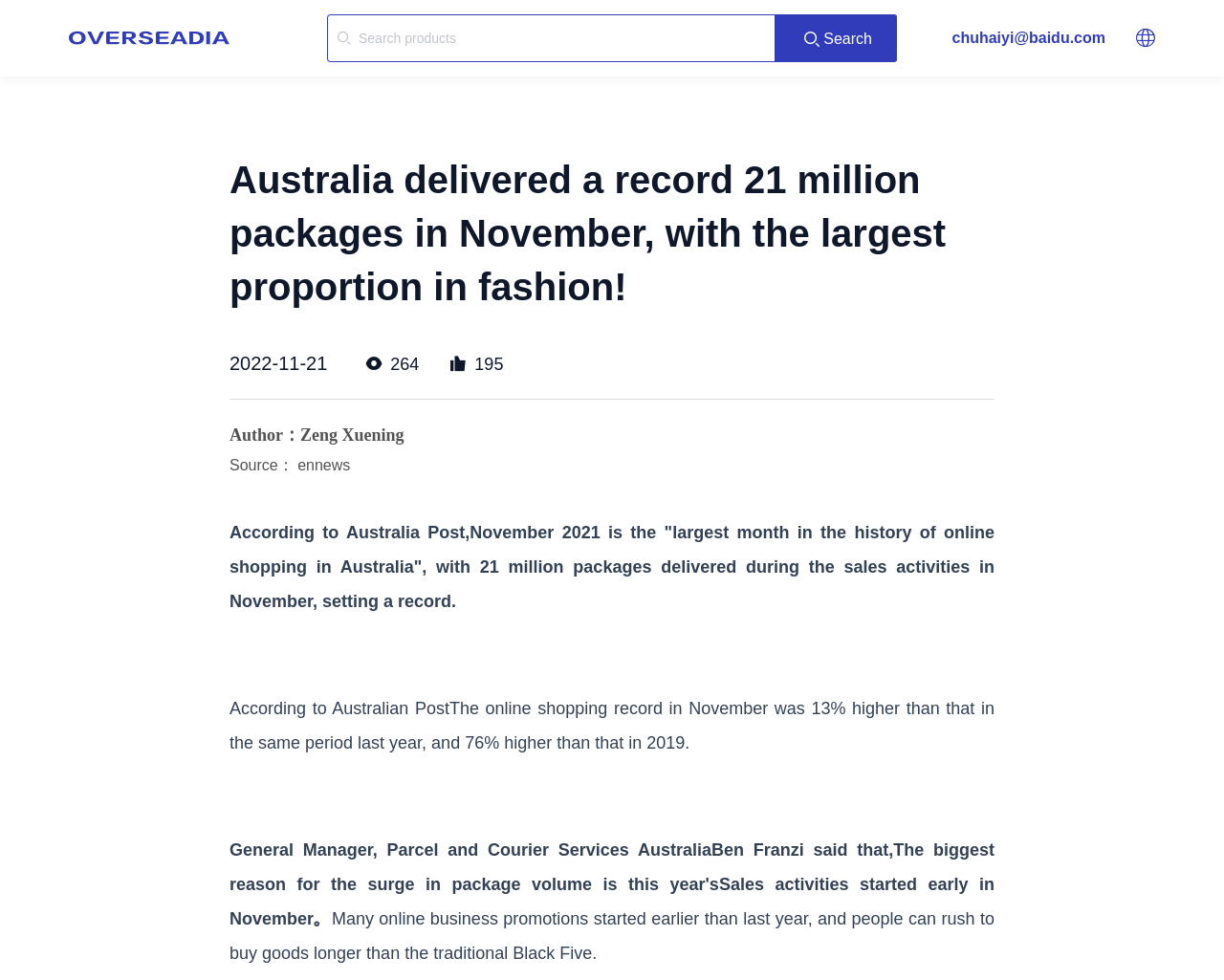What is the percentage increase in online shopping record in November compared to last year?
Using the visual information, respond with a single word or phrase.

13%